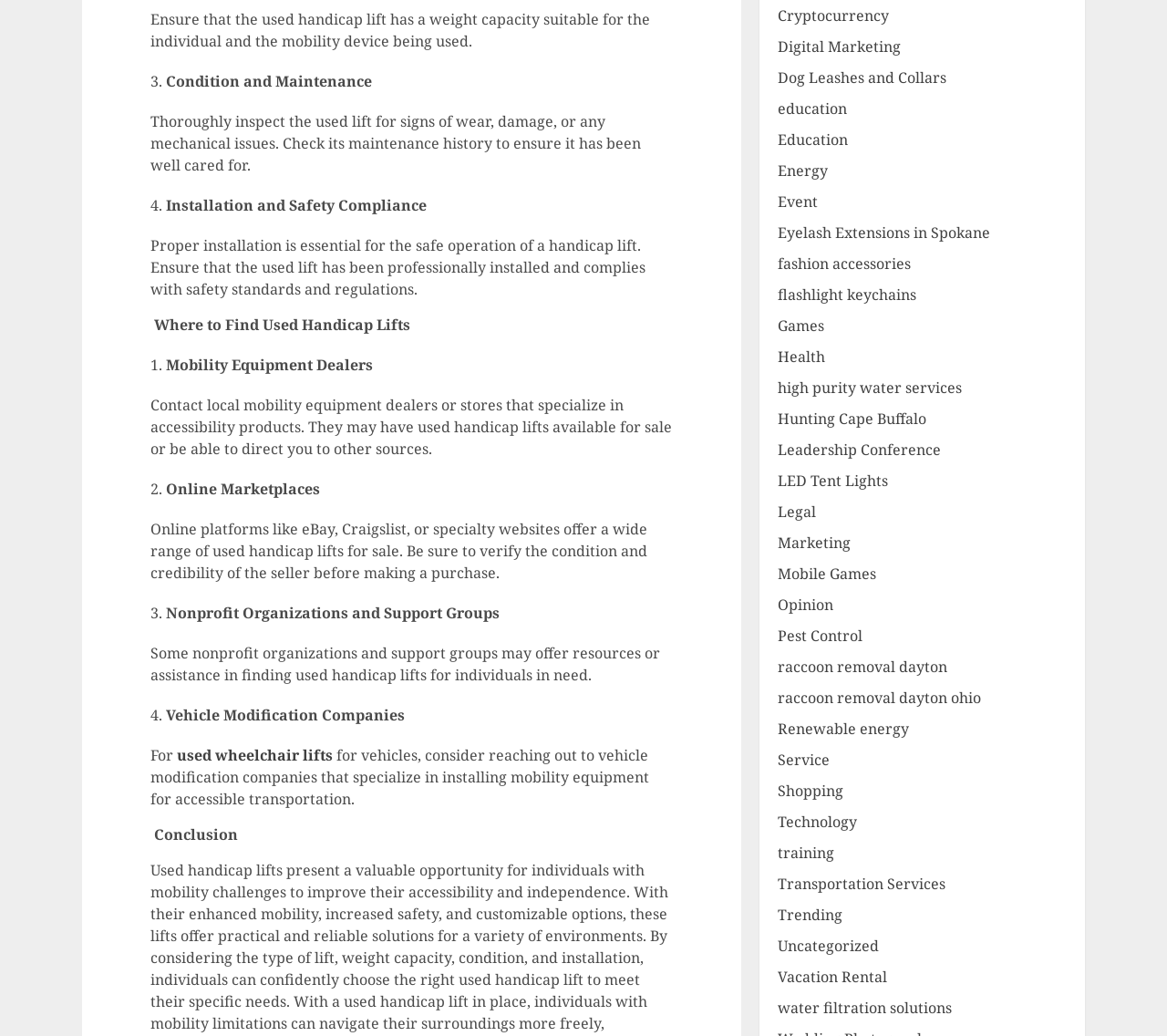Please specify the coordinates of the bounding box for the element that should be clicked to carry out this instruction: "Explore 'Health'". The coordinates must be four float numbers between 0 and 1, formatted as [left, top, right, bottom].

[0.667, 0.335, 0.707, 0.355]